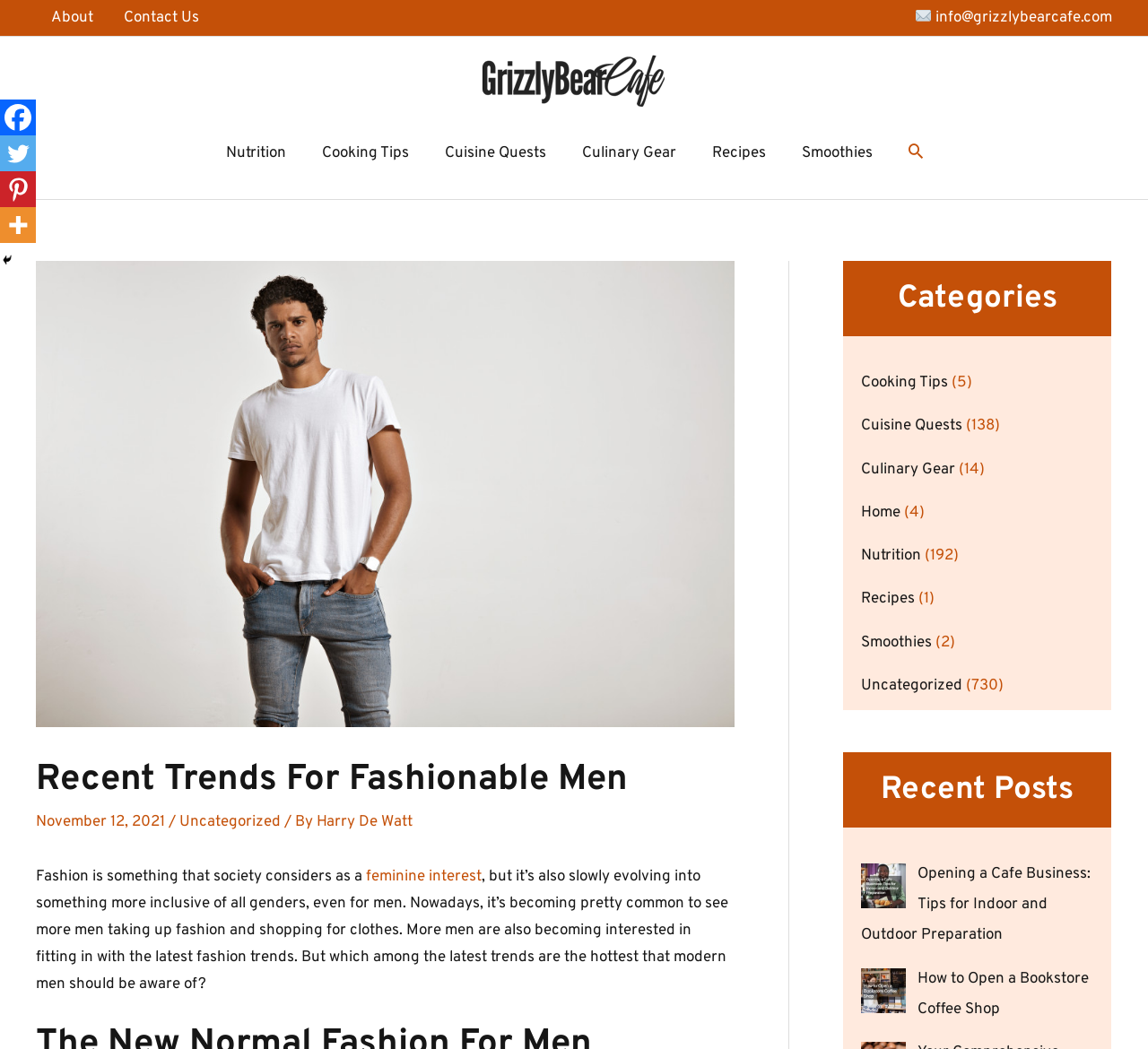Ascertain the bounding box coordinates for the UI element detailed here: "Medical". The coordinates should be provided as [left, top, right, bottom] with each value being a float between 0 and 1.

None